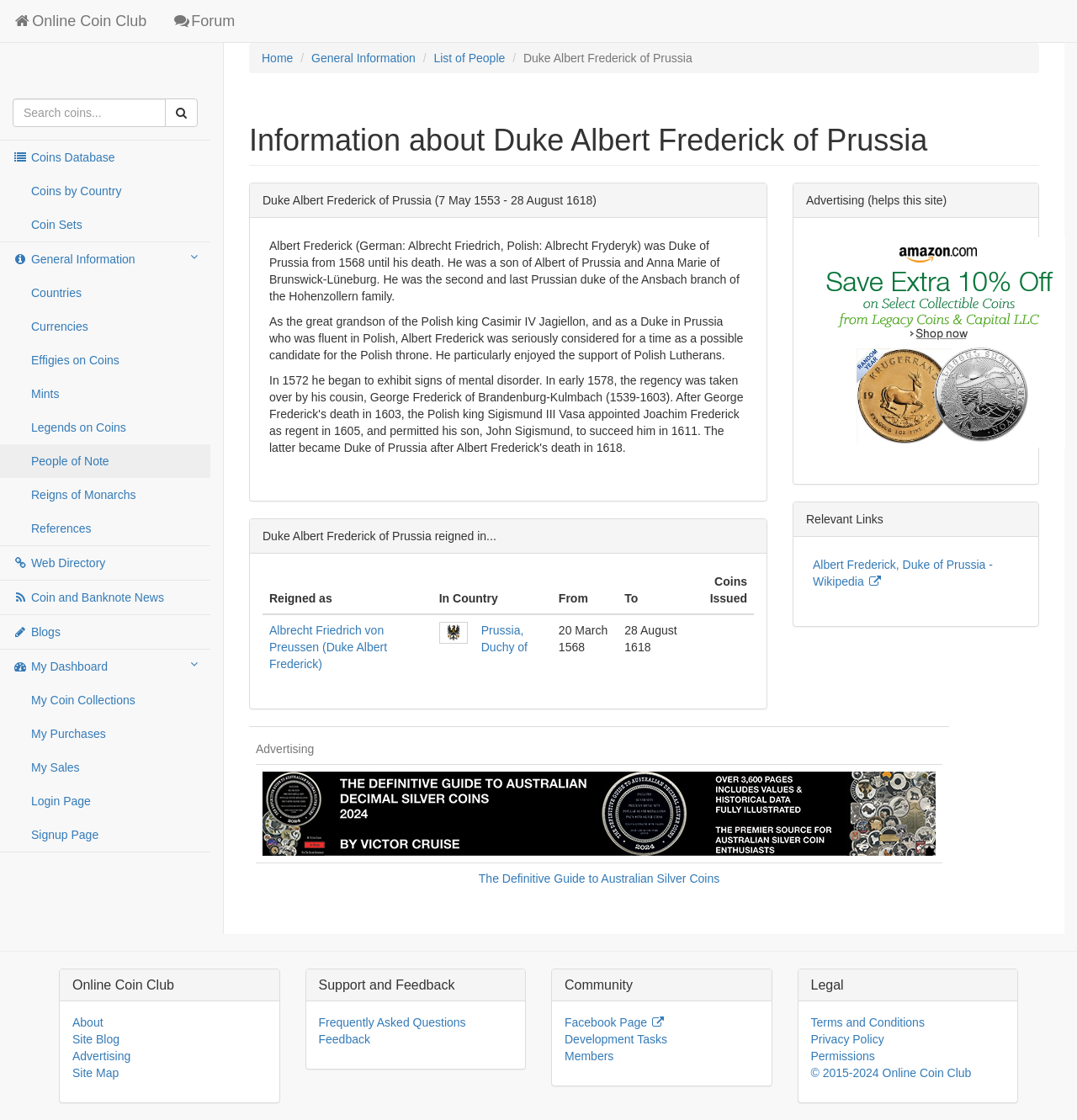Answer the following query concisely with a single word or phrase:
What is the name of the duke described on this webpage?

Duke Albert Frederick of Prussia